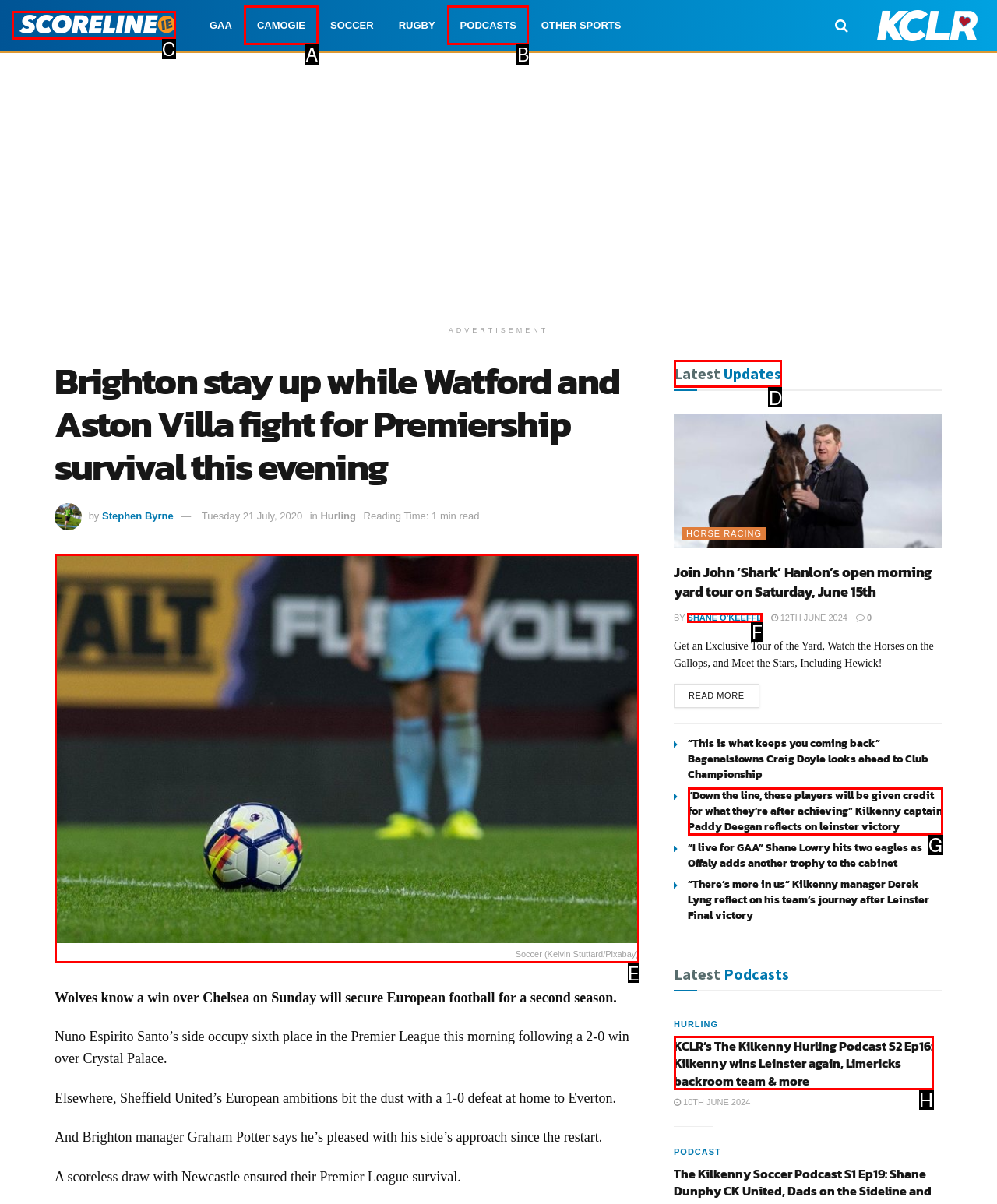Identify the letter of the option to click in order to View the latest updates. Answer with the letter directly.

D